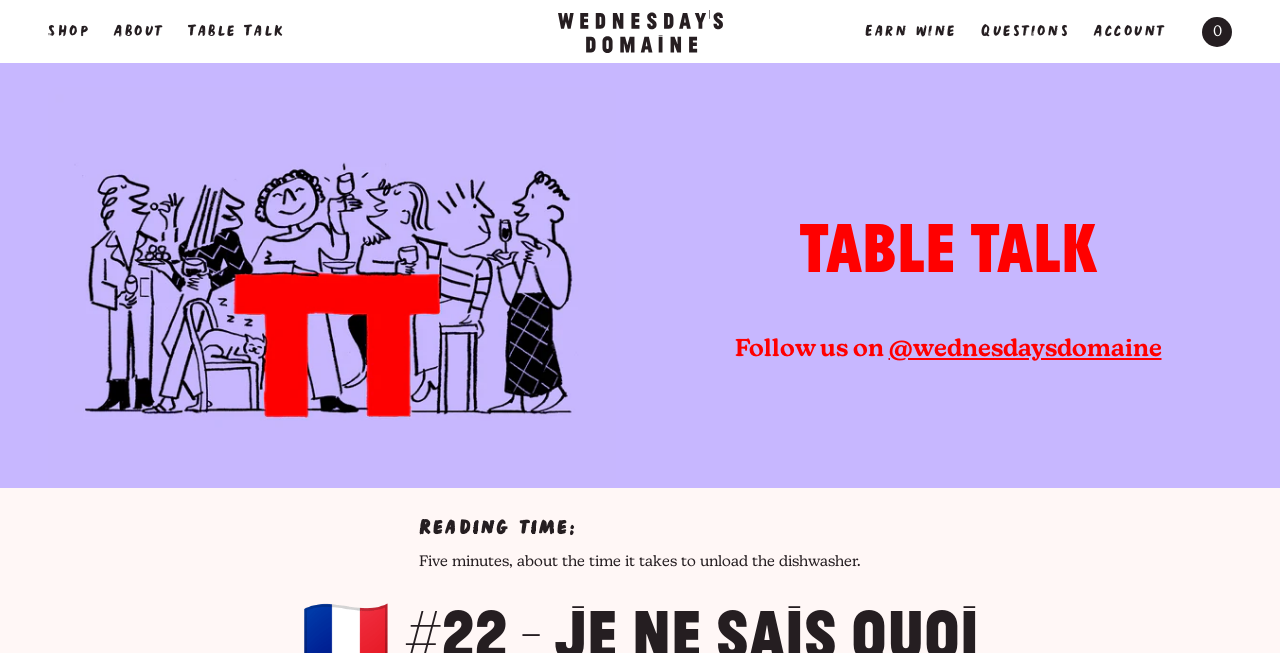Using the provided description About, find the bounding box coordinates for the UI element. Provide the coordinates in (top-left x, top-left y, bottom-right x, bottom-right y) format, ensuring all values are between 0 and 1.

[0.089, 0.031, 0.128, 0.06]